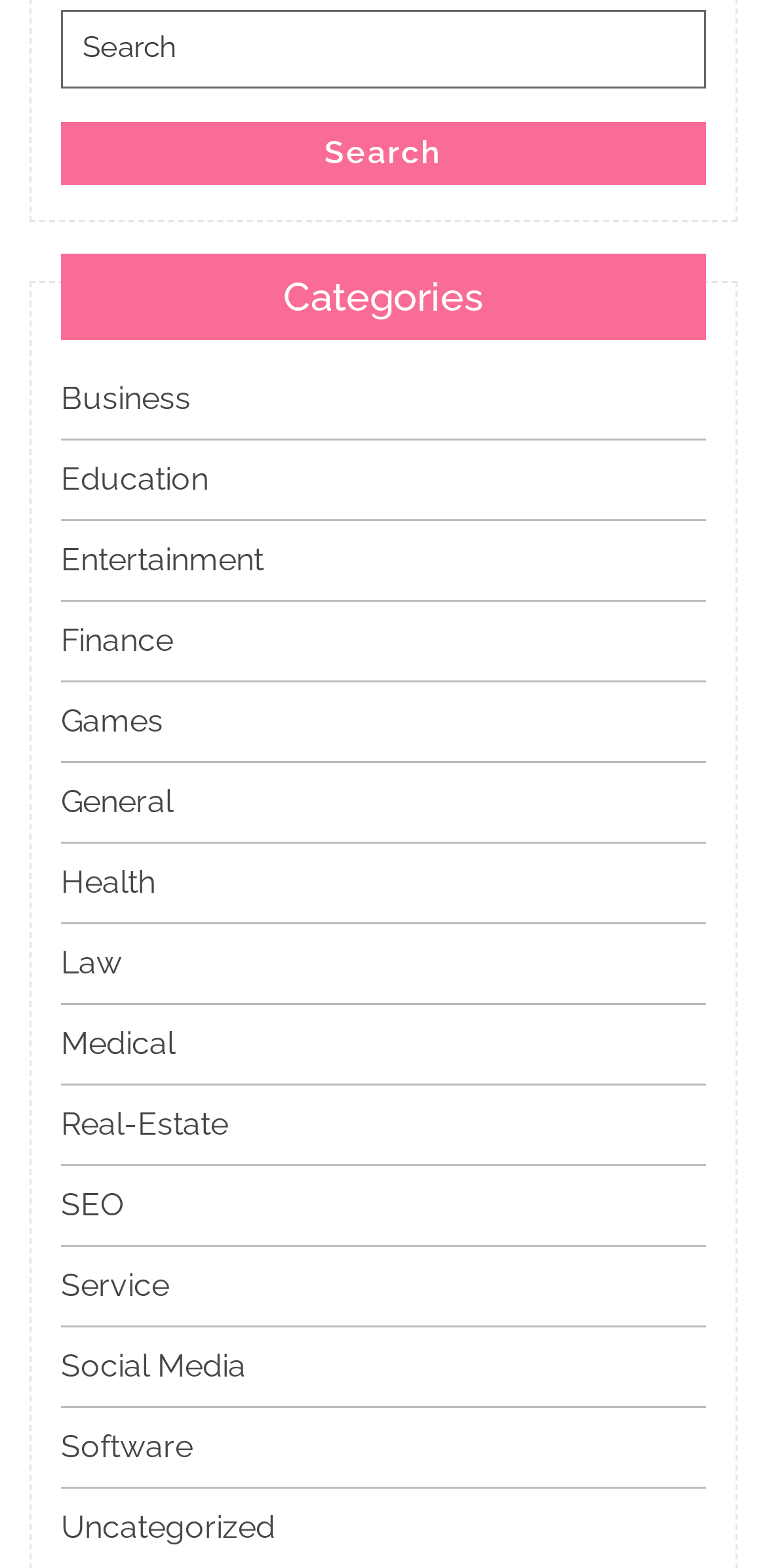How many categories are listed on the webpage?
Please provide a full and detailed response to the question.

Starting from the 'Categories' heading, there are 17 links listed below, each representing a different category, such as 'Business', 'Education', 'Entertainment', and so on.